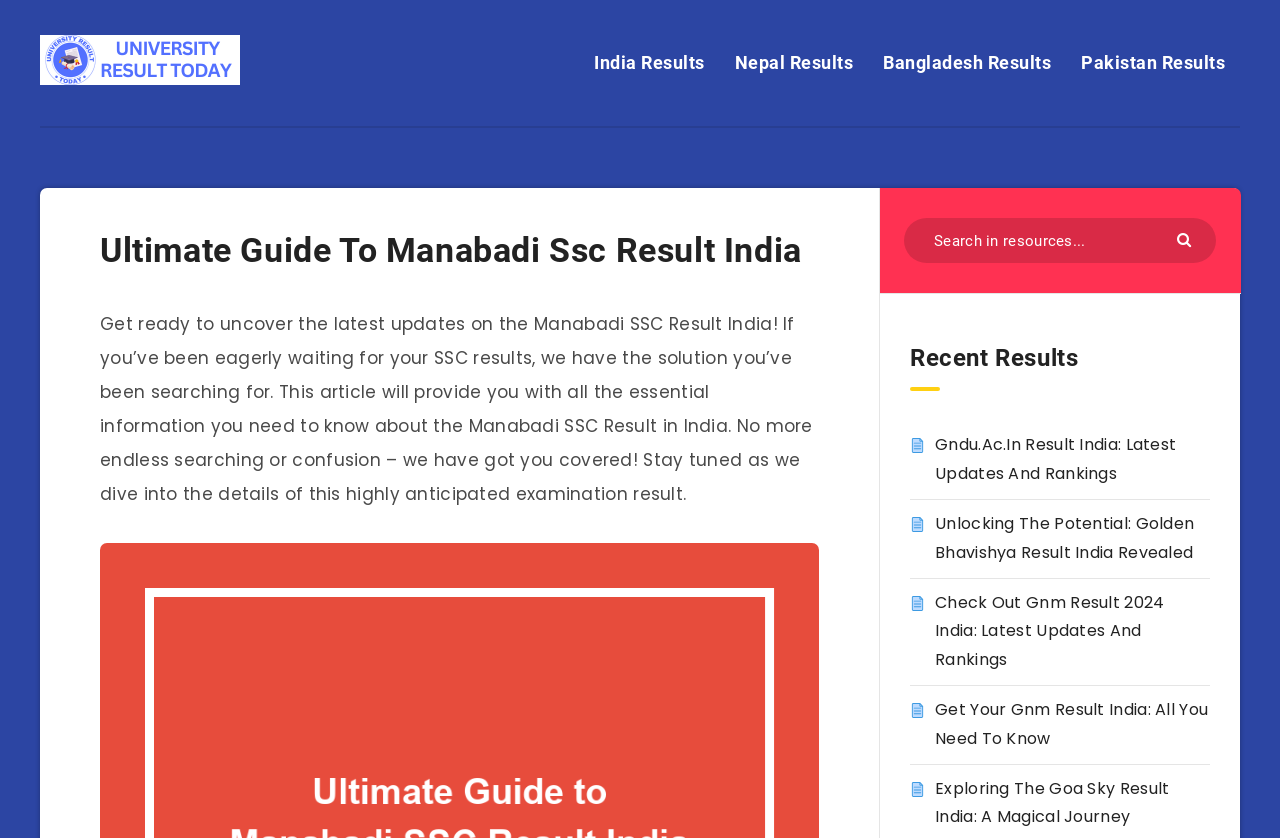Determine the bounding box coordinates for the clickable element to execute this instruction: "Explore Goa Sky Result India". Provide the coordinates as four float numbers between 0 and 1, i.e., [left, top, right, bottom].

[0.73, 0.927, 0.914, 0.989]